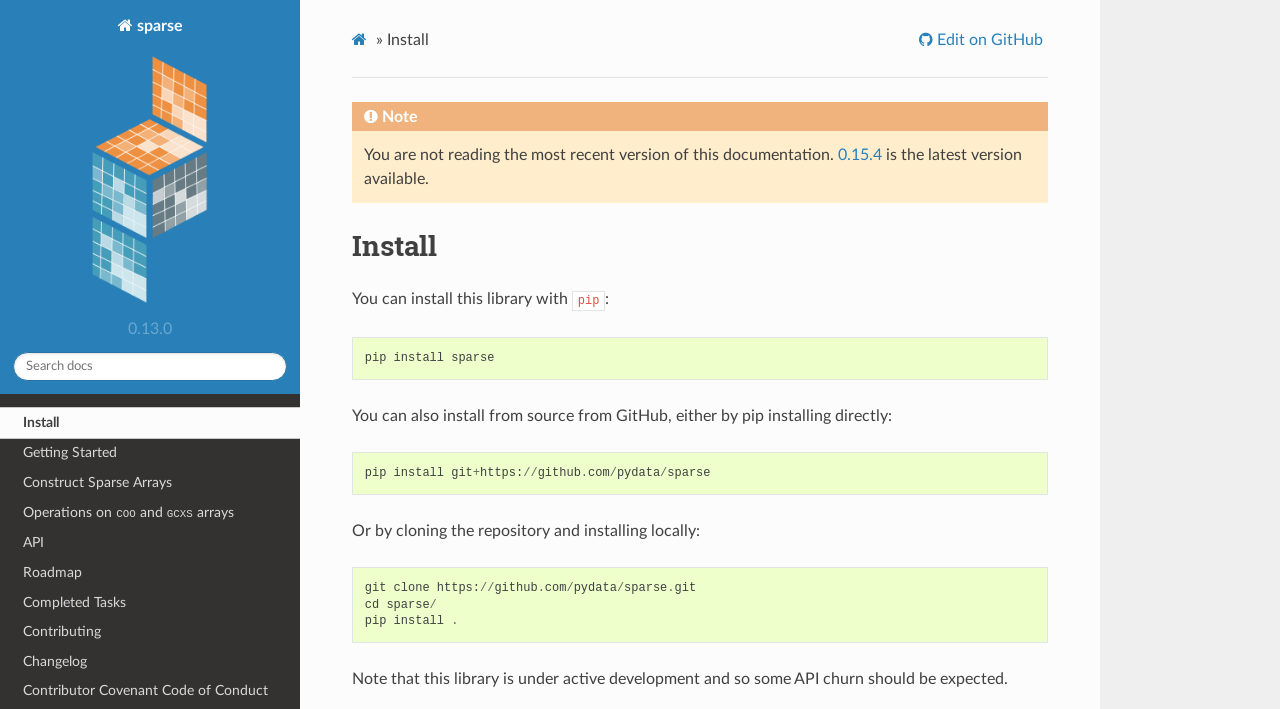Find the bounding box coordinates of the clickable region needed to perform the following instruction: "Search docs". The coordinates should be provided as four float numbers between 0 and 1, i.e., [left, top, right, bottom].

[0.01, 0.497, 0.224, 0.537]